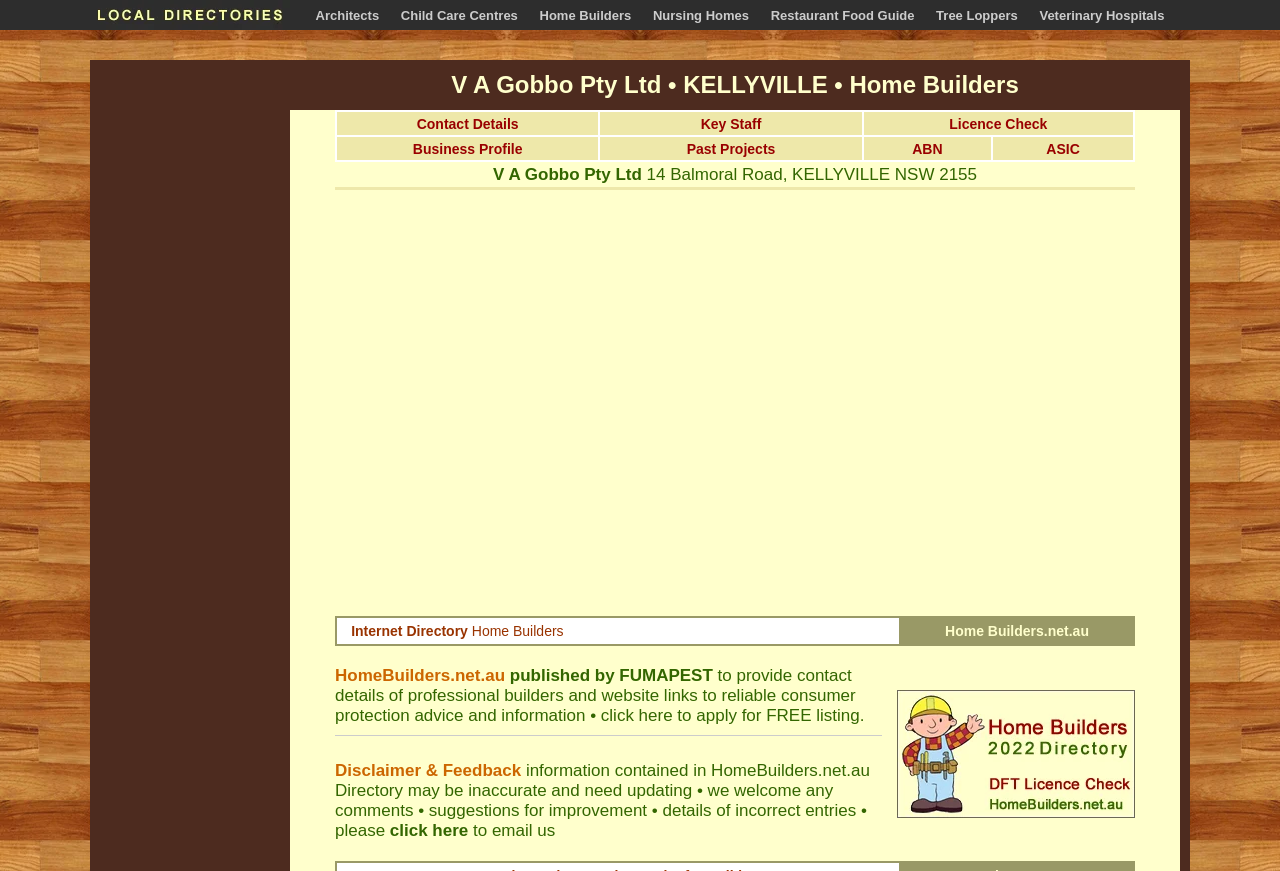Please determine the bounding box coordinates of the area that needs to be clicked to complete this task: 'View V A Gobbo Pty Ltd profile'. The coordinates must be four float numbers between 0 and 1, formatted as [left, top, right, bottom].

[0.227, 0.069, 0.922, 0.126]